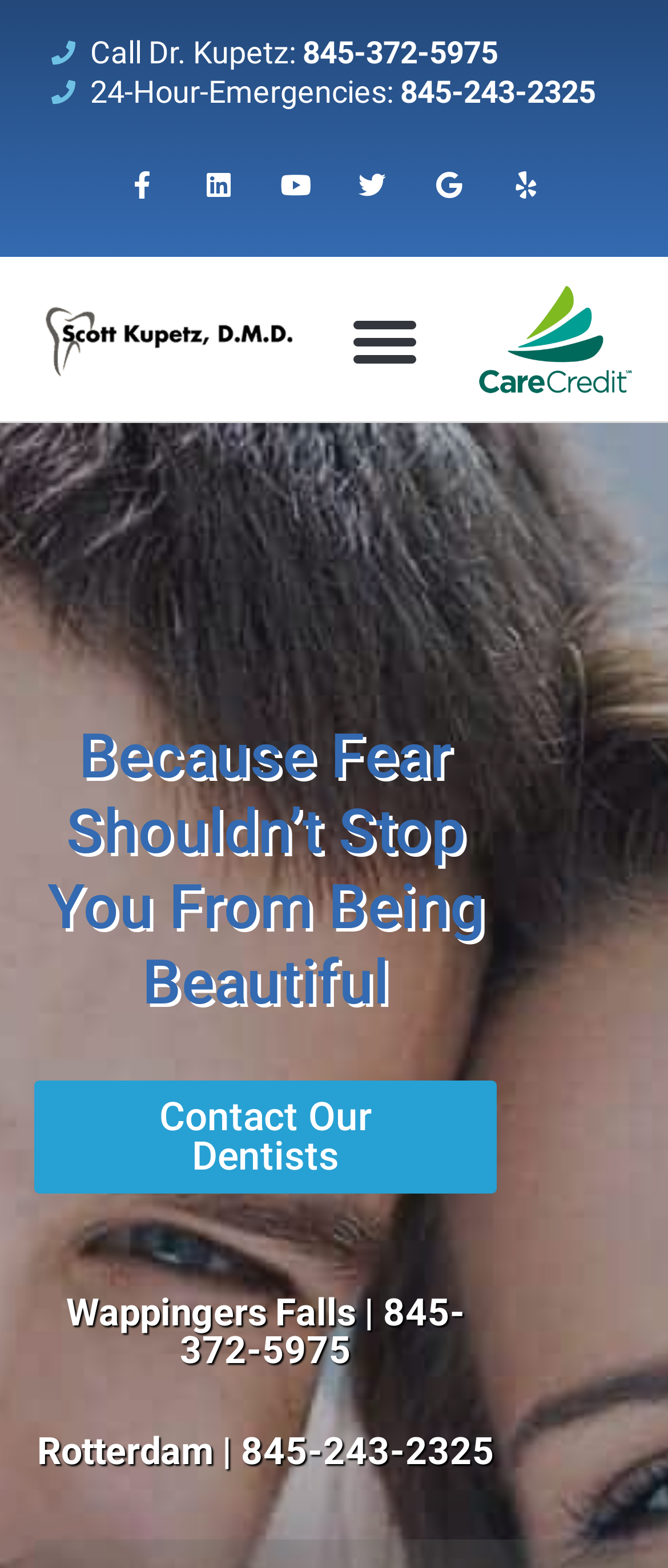Pinpoint the bounding box coordinates of the element that must be clicked to accomplish the following instruction: "Visit Facebook page". The coordinates should be in the format of four float numbers between 0 and 1, i.e., [left, top, right, bottom].

[0.155, 0.093, 0.27, 0.142]